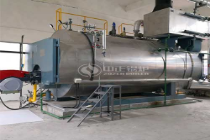Please provide a comprehensive response to the question below by analyzing the image: 
What is the name of the company that offers the WNS boiler?

According to the caption, the WNS boiler is part of ZOZEN's extensive offering, highlighting the company's commitment to providing high-quality boiler solutions tailored to meet diverse industry needs.